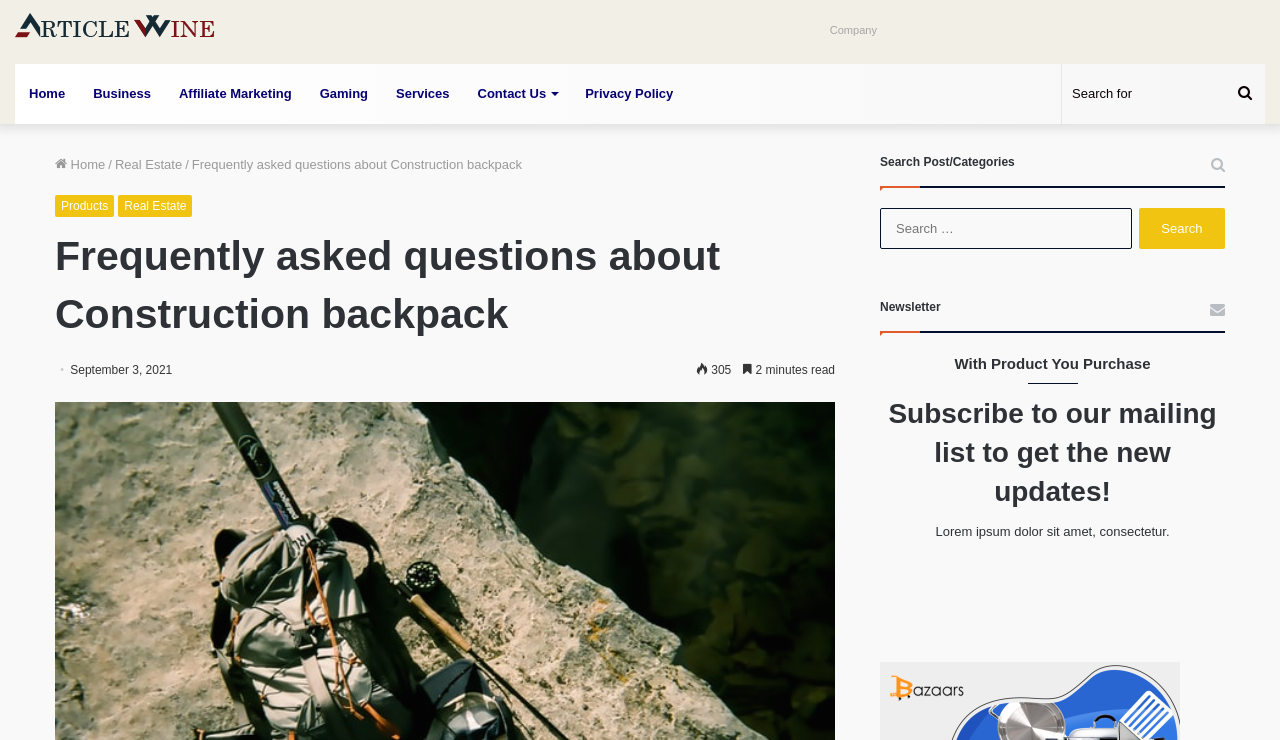What is the company name?
Based on the image, respond with a single word or phrase.

Company